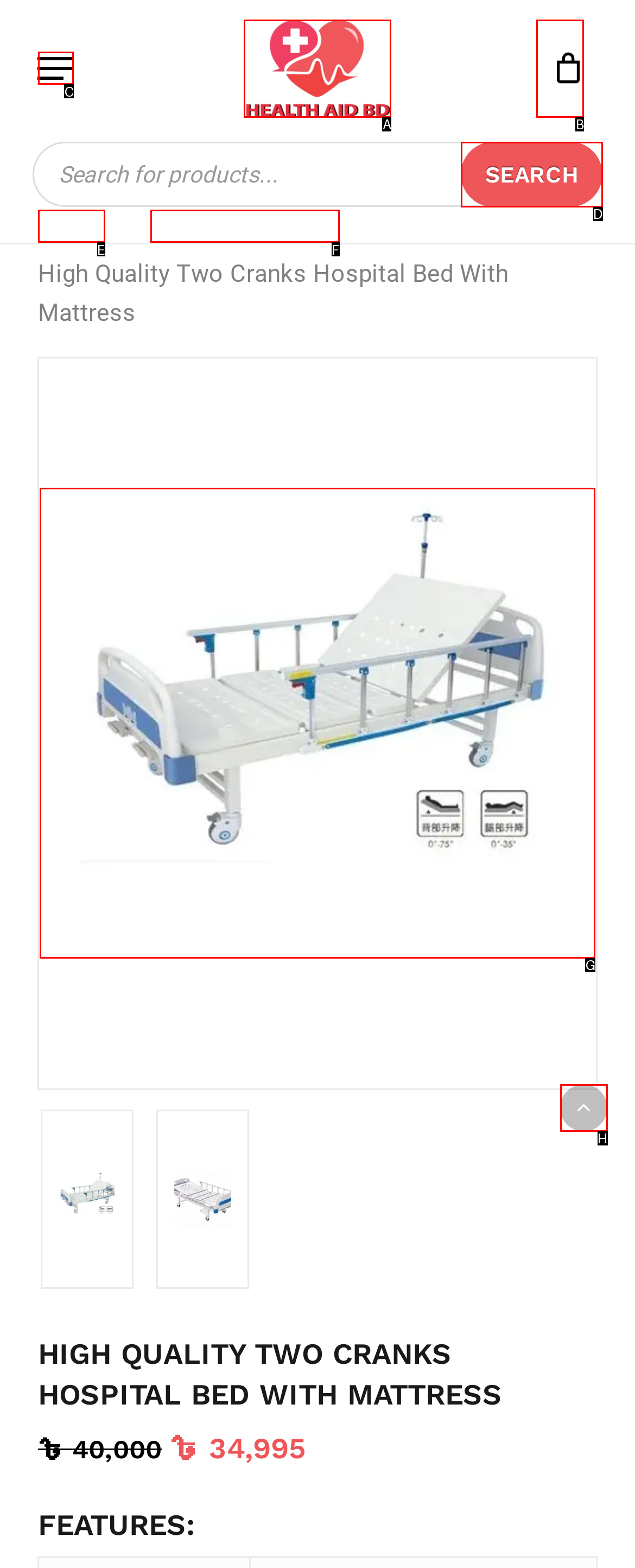To achieve the task: Click on the navigation menu, indicate the letter of the correct choice from the provided options.

C